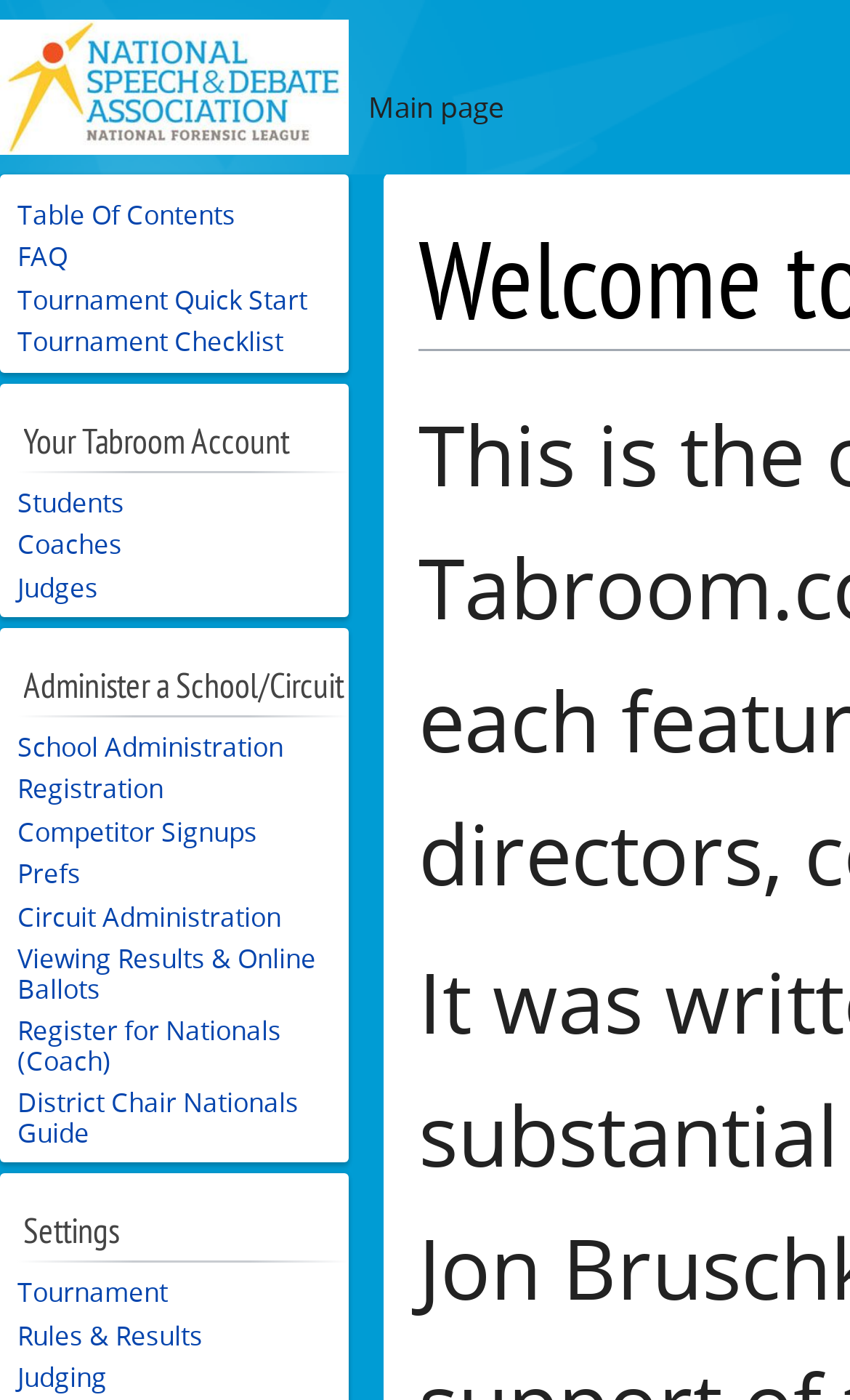Give an in-depth explanation of the webpage layout and content.

The webpage is the Tabroom.com Help Center, which provides various resources and guides for users. At the top, there are two links, "Jump to navigation" and "Jump to search", positioned side by side. Below them, there is a navigation section titled "Namespaces" that spans across the top half of the page.

On the left side, there are three main navigation sections: "Quick Links", "Your Tabroom Account", and "Administer a School/Circuit". The "Quick Links" section contains four links: "Table Of Contents", "FAQ", "Tournament Quick Start", and "Tournament Checklist". The "Your Tabroom Account" section has three links: "Students", "Coaches", and "Judges". The "Administer a School/Circuit" section is the longest, with nine links, including "School Administration", "Registration", and "Circuit Administration".

At the bottom of the page, there is a "Settings" section with three links: "Tournament", "Rules & Results", and "Judging". Additionally, there is a link to "Visit the main page" at the top-left corner of the page. Overall, the webpage is organized into clear sections, making it easy to navigate and find relevant information.